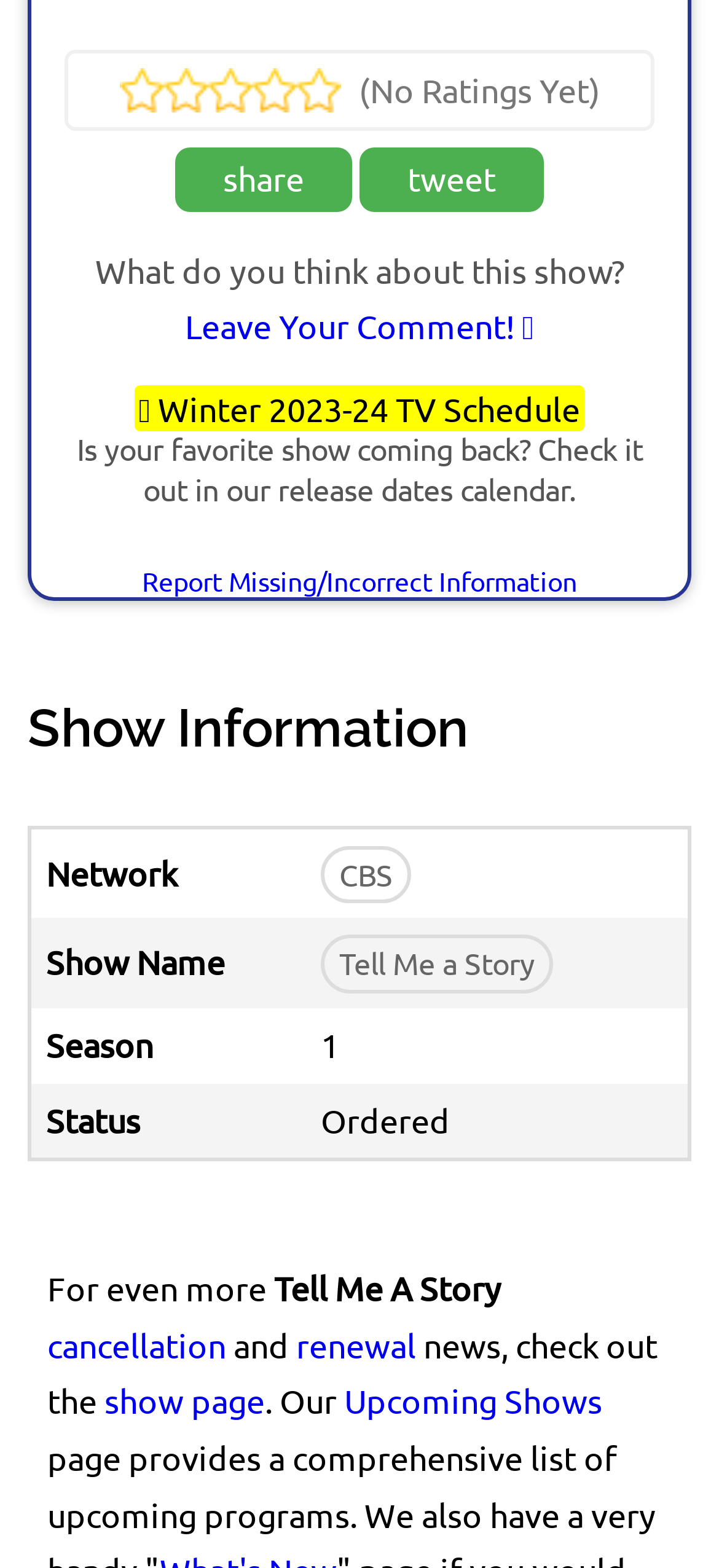Locate the bounding box coordinates of the element that should be clicked to execute the following instruction: "Leave a comment".

[0.257, 0.195, 0.743, 0.22]